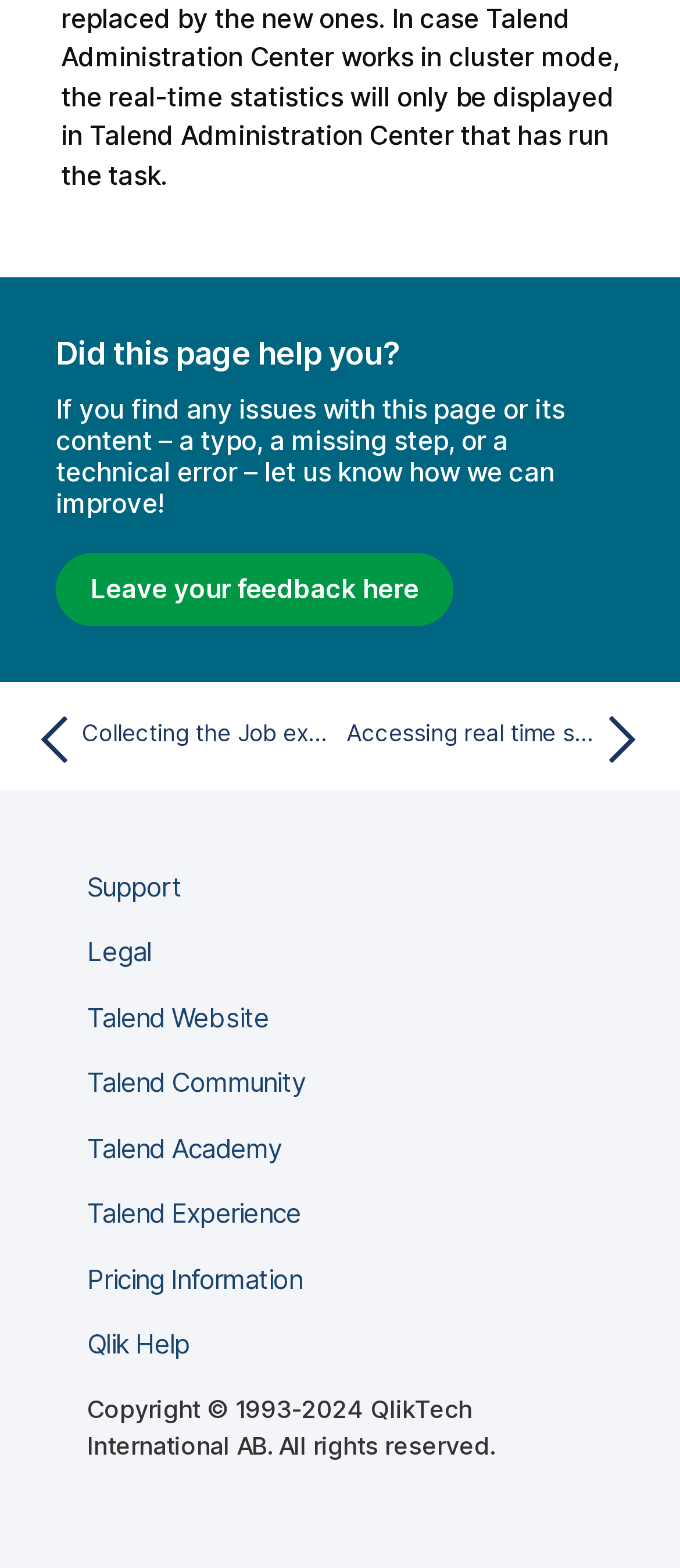Please mark the clickable region by giving the bounding box coordinates needed to complete this instruction: "Go to 'Previous topic: Collecting the Job execution statistics'".

[0.038, 0.458, 0.491, 0.487]